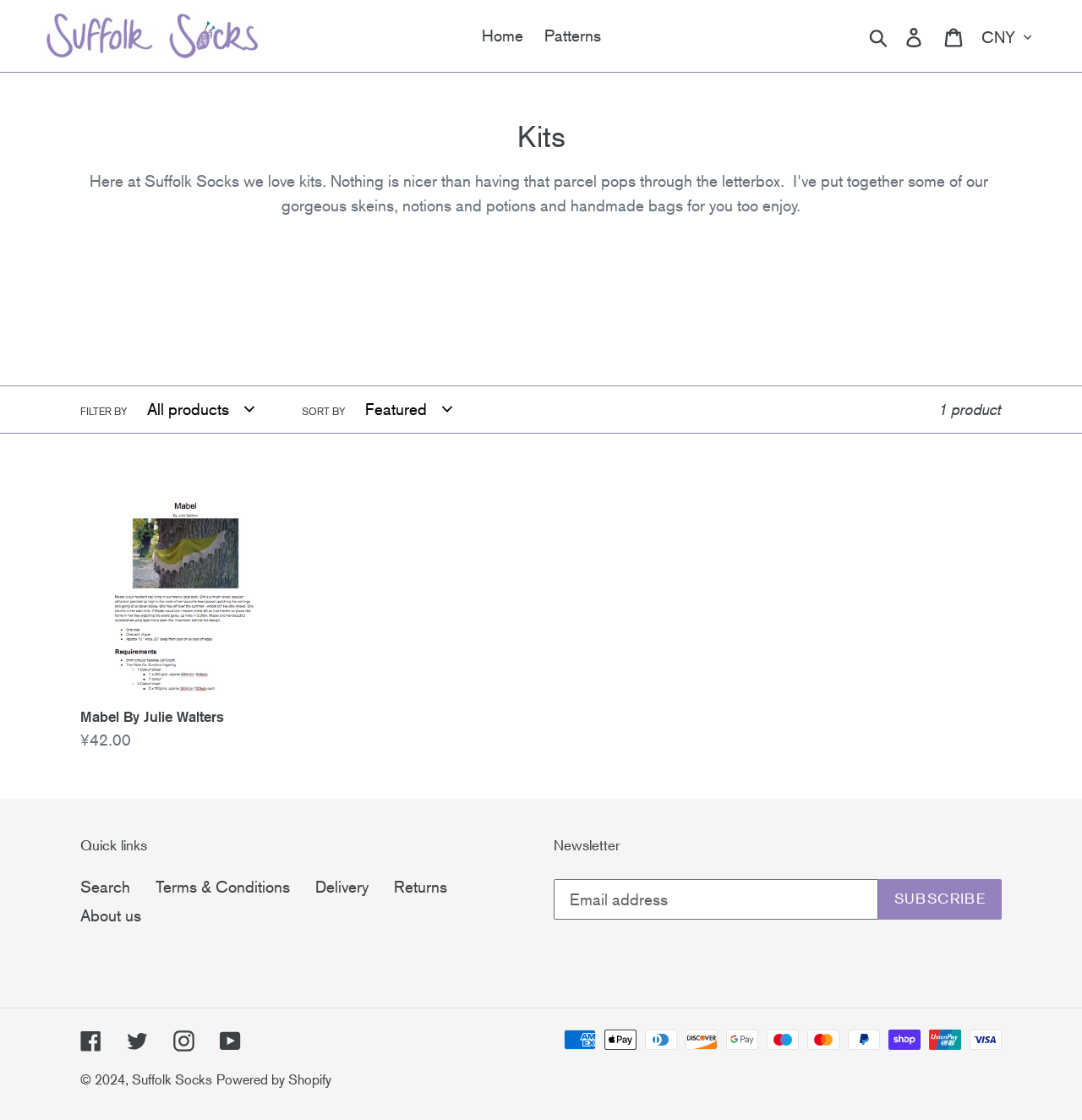Look at the image and answer the question in detail:
How many products are in the collection?

I found the answer by looking at the text '1 product' located at the top of the page, below the 'Collection: Kits' heading.